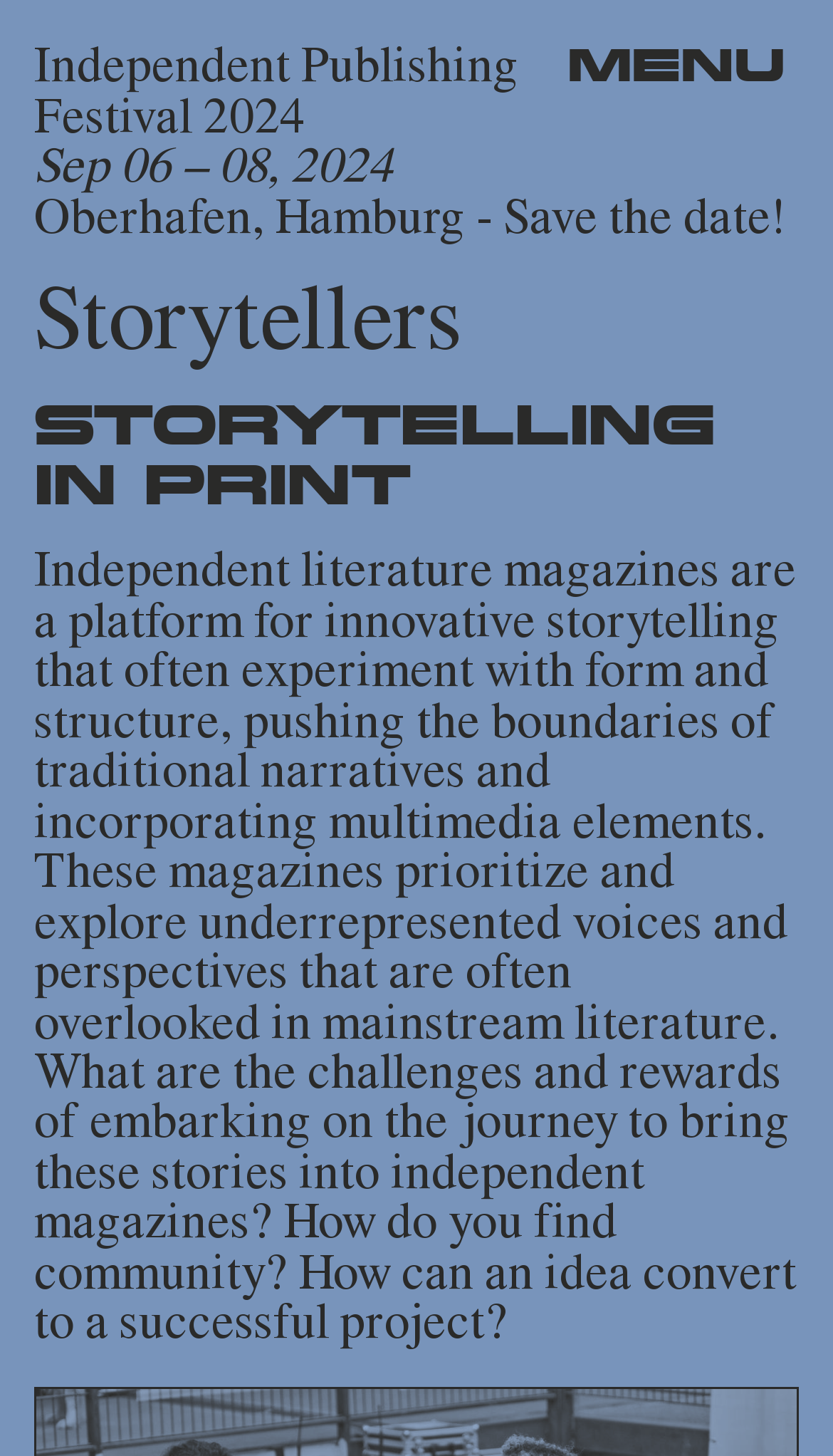What is the theme of the storytelling in print?
Craft a detailed and extensive response to the question.

I found the answer by looking at the heading element with the text 'STORYTELLING IN PRINT' which is located at [0.041, 0.272, 0.959, 0.354] and is a child of the Root Element, and then reading the StaticText element with the text that describes the theme, located at [0.041, 0.379, 0.956, 0.926].